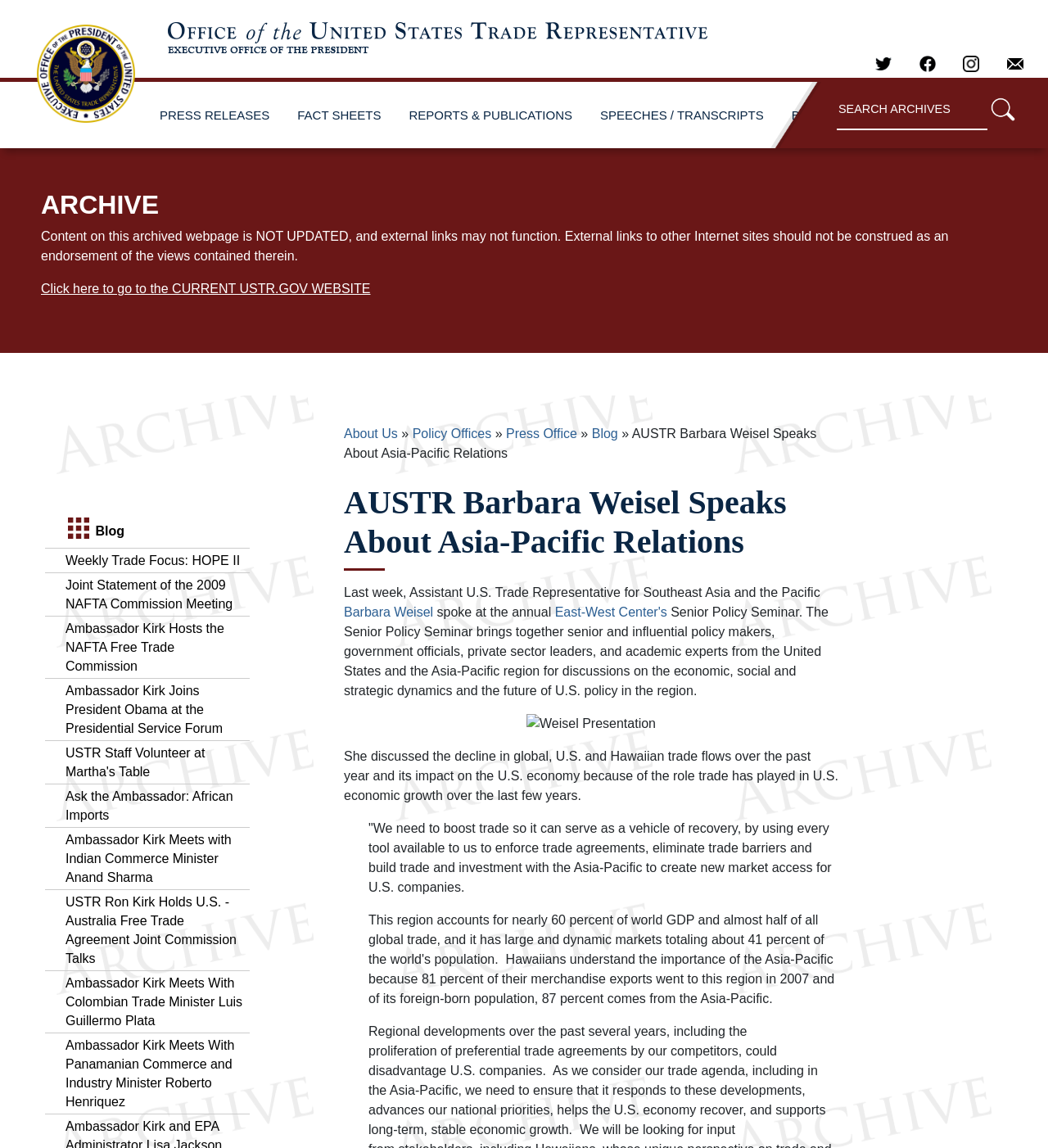Locate the bounding box coordinates of the element that should be clicked to fulfill the instruction: "Click on the link to East-West Center's Senior Policy Seminar".

[0.529, 0.527, 0.636, 0.539]